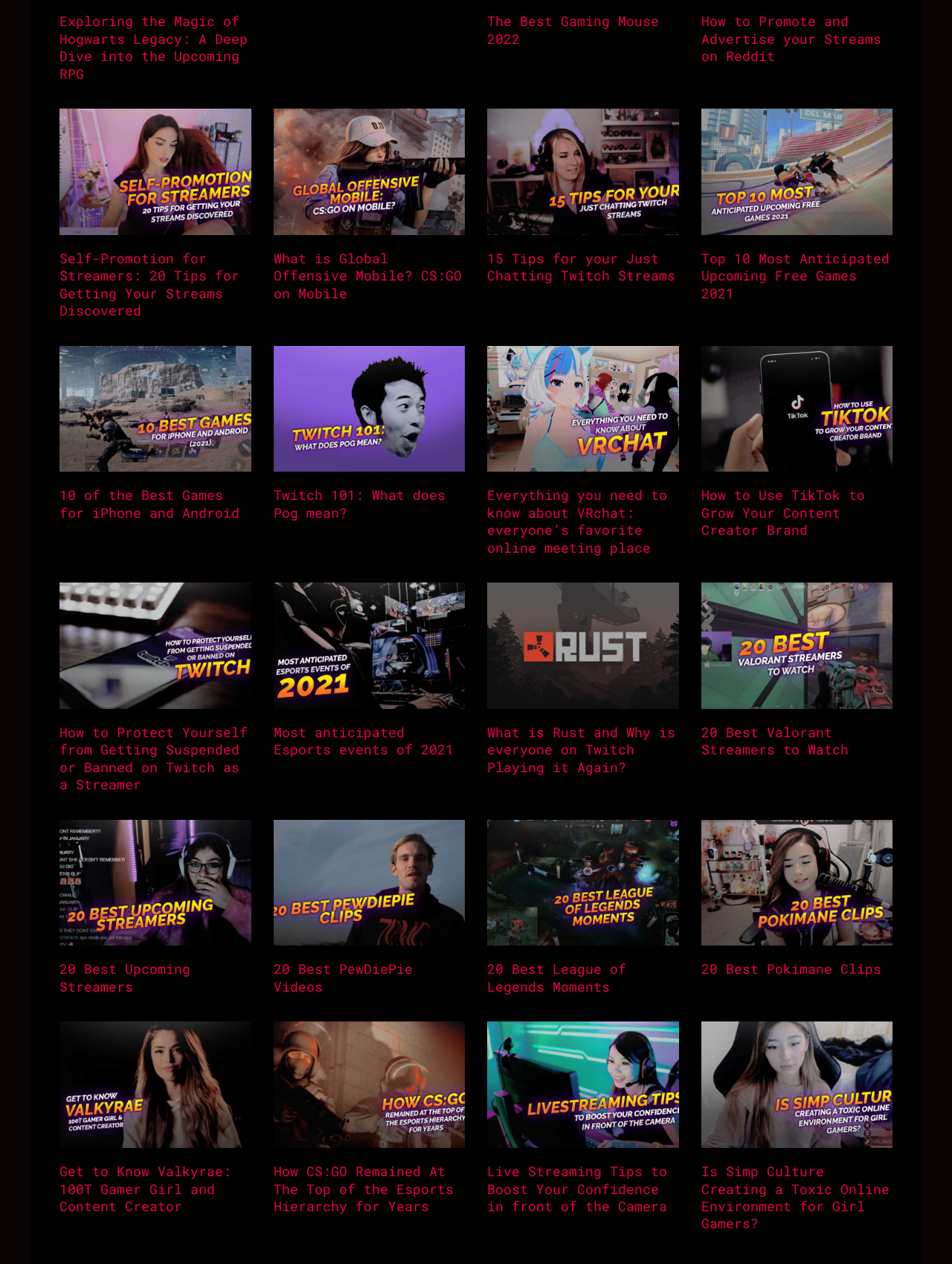Determine the bounding box coordinates of the region that needs to be clicked to achieve the task: "Get tips for Self-Promotion for Streamers".

[0.062, 0.197, 0.252, 0.253]